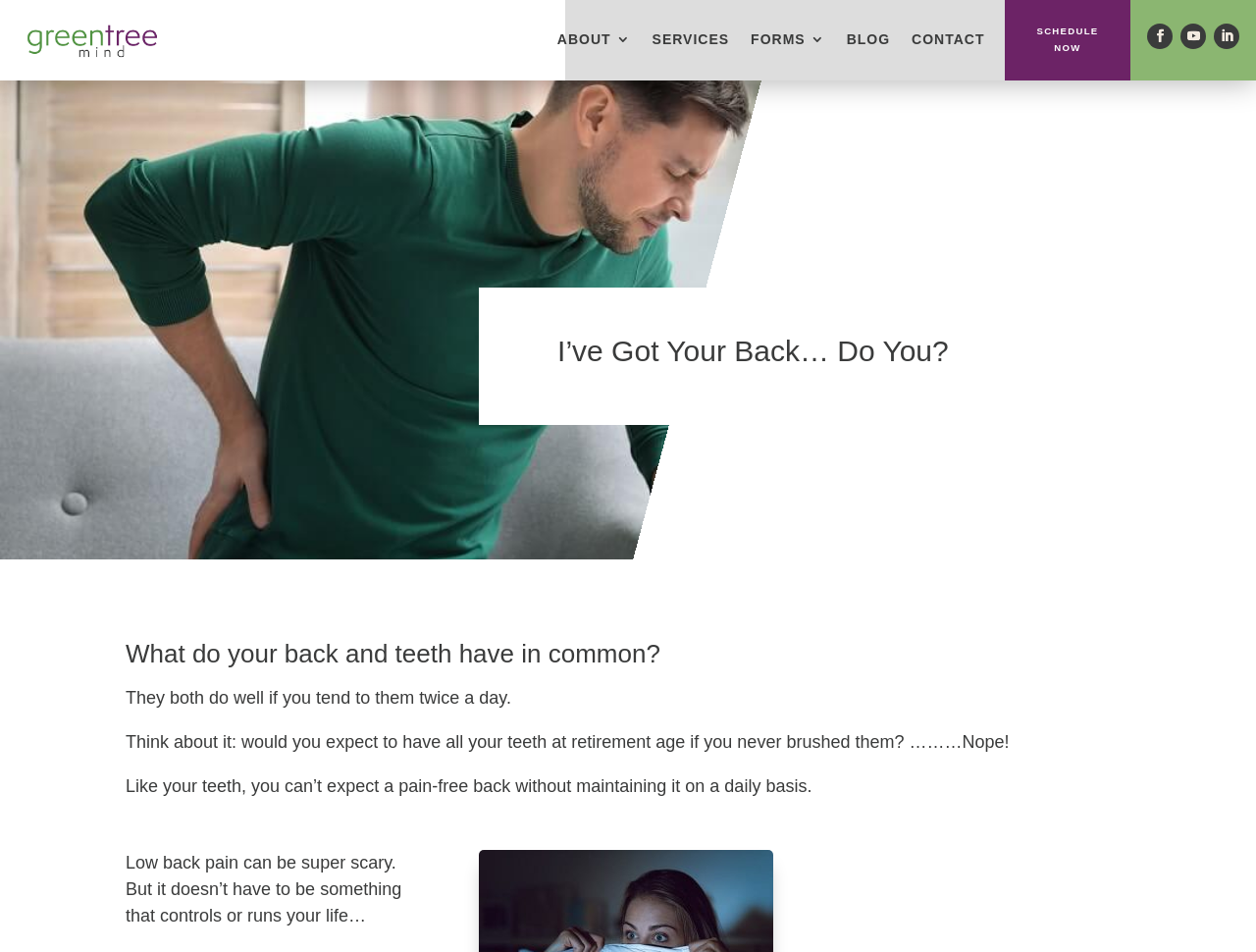Respond with a single word or phrase for the following question: 
What is the name of the website?

Green Tree Mind